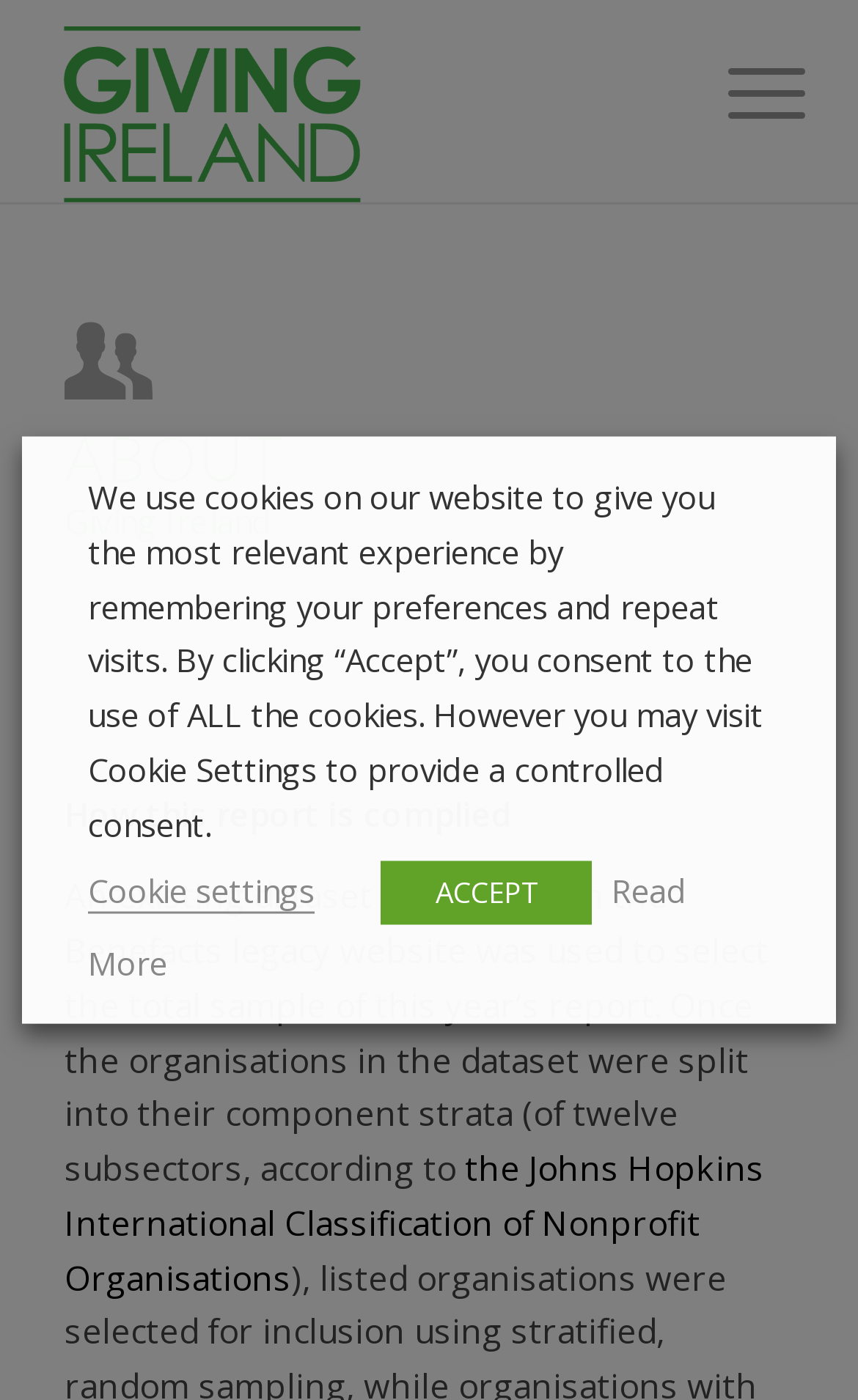What is the name of the report?
Based on the image, answer the question in a detailed manner.

The name of the report can be found in the static text element 'Giving Ireland' located at the top of the webpage, which is also the title of the webpage.